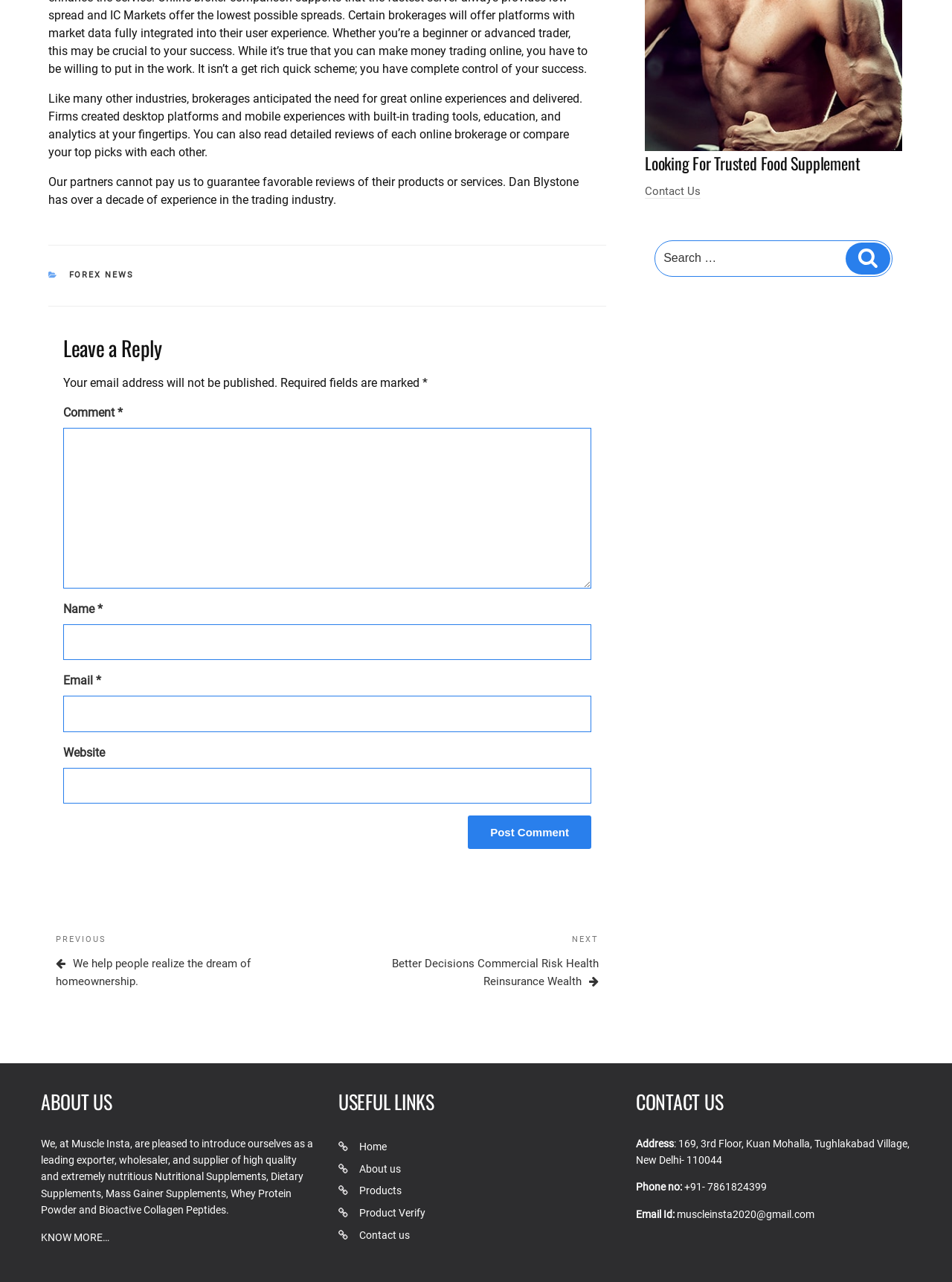Specify the bounding box coordinates of the element's region that should be clicked to achieve the following instruction: "Go to previous post". The bounding box coordinates consist of four float numbers between 0 and 1, in the format [left, top, right, bottom].

[0.059, 0.728, 0.328, 0.771]